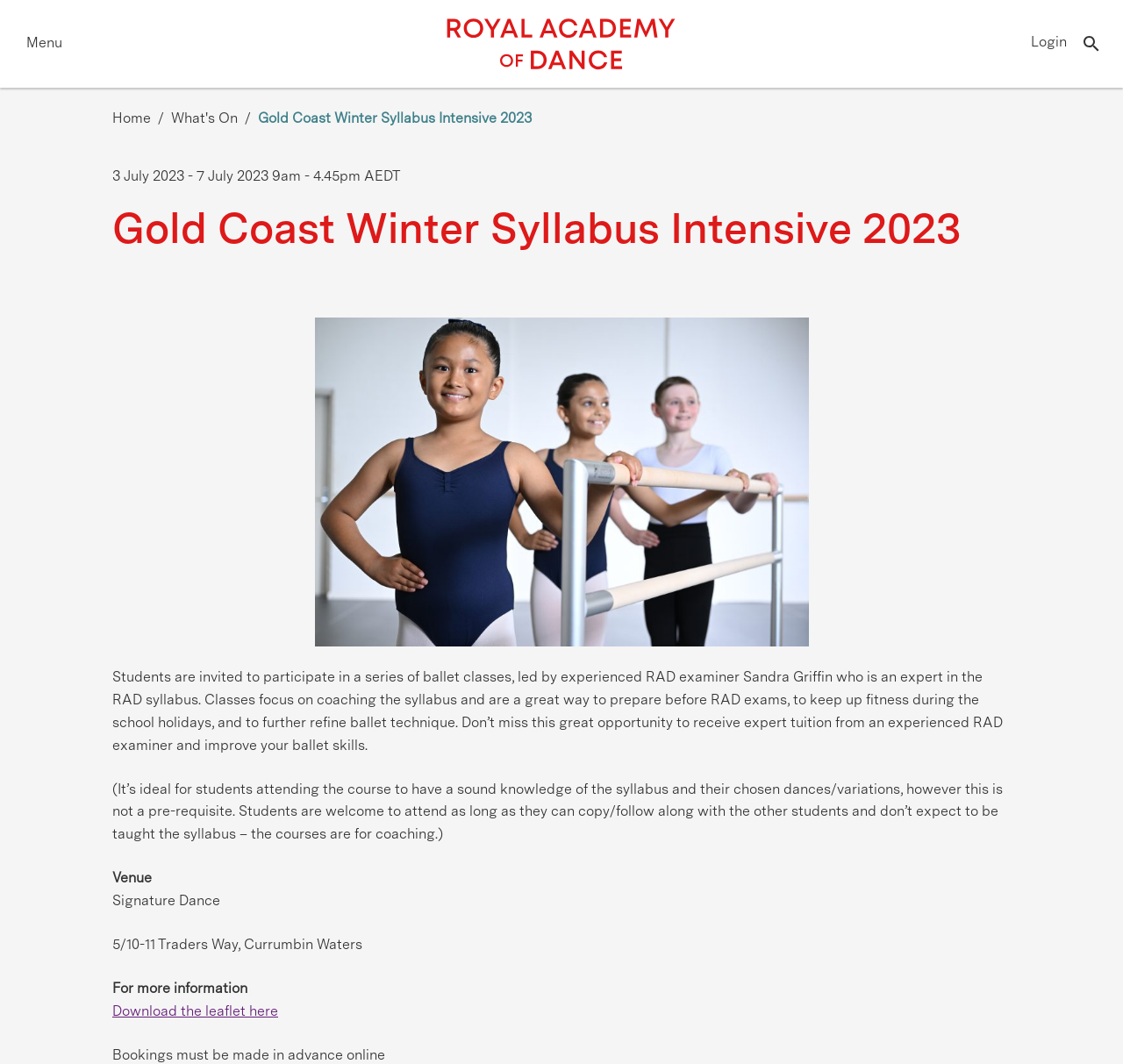Please provide a short answer using a single word or phrase for the question:
What is the venue of the event?

Signature Dance